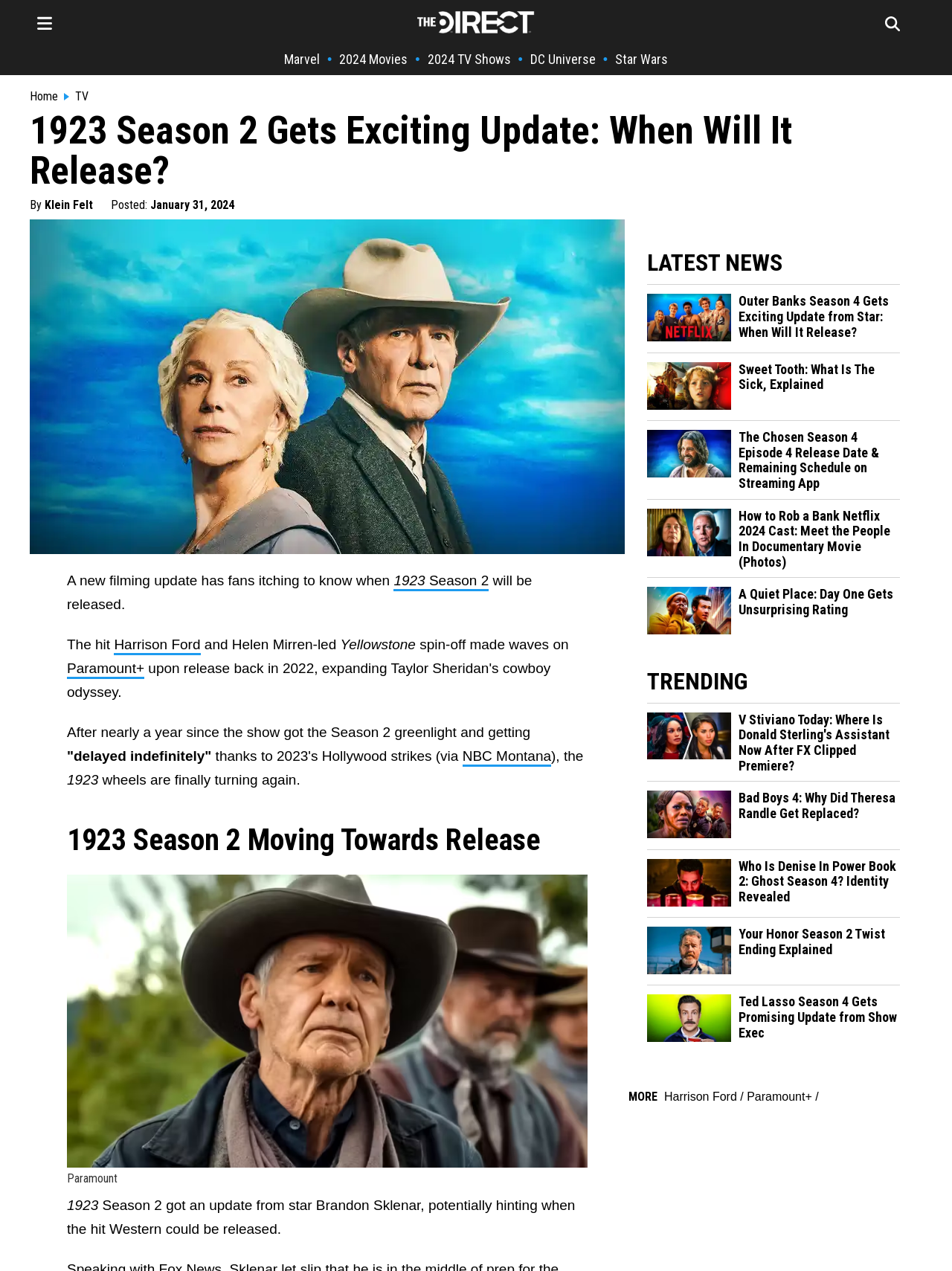Predict the bounding box coordinates of the area that should be clicked to accomplish the following instruction: "Learn more about Outer Banks Season 4". The bounding box coordinates should consist of four float numbers between 0 and 1, i.e., [left, top, right, bottom].

[0.68, 0.261, 0.768, 0.27]